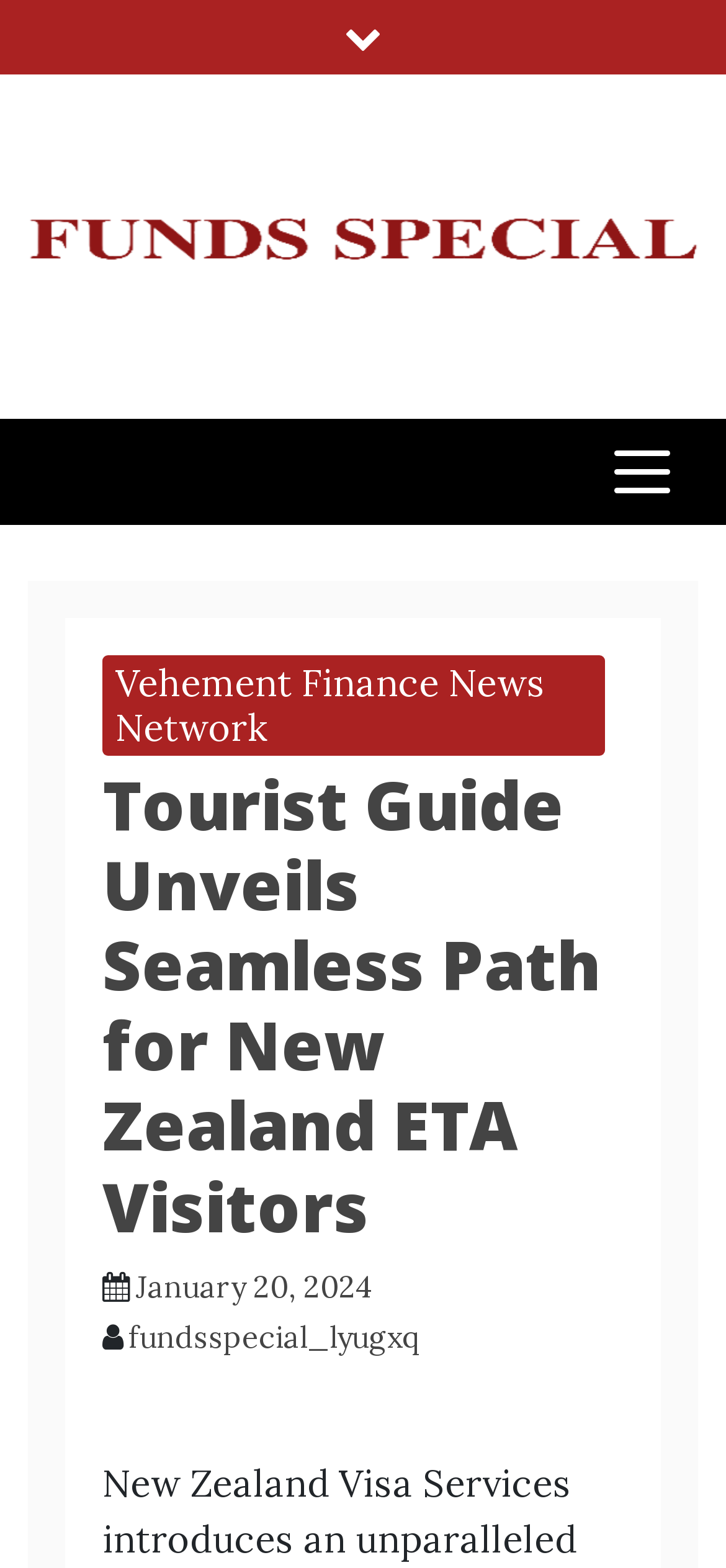Respond with a single word or phrase for the following question: 
What is the name of the news network?

Vehement Finance News Network